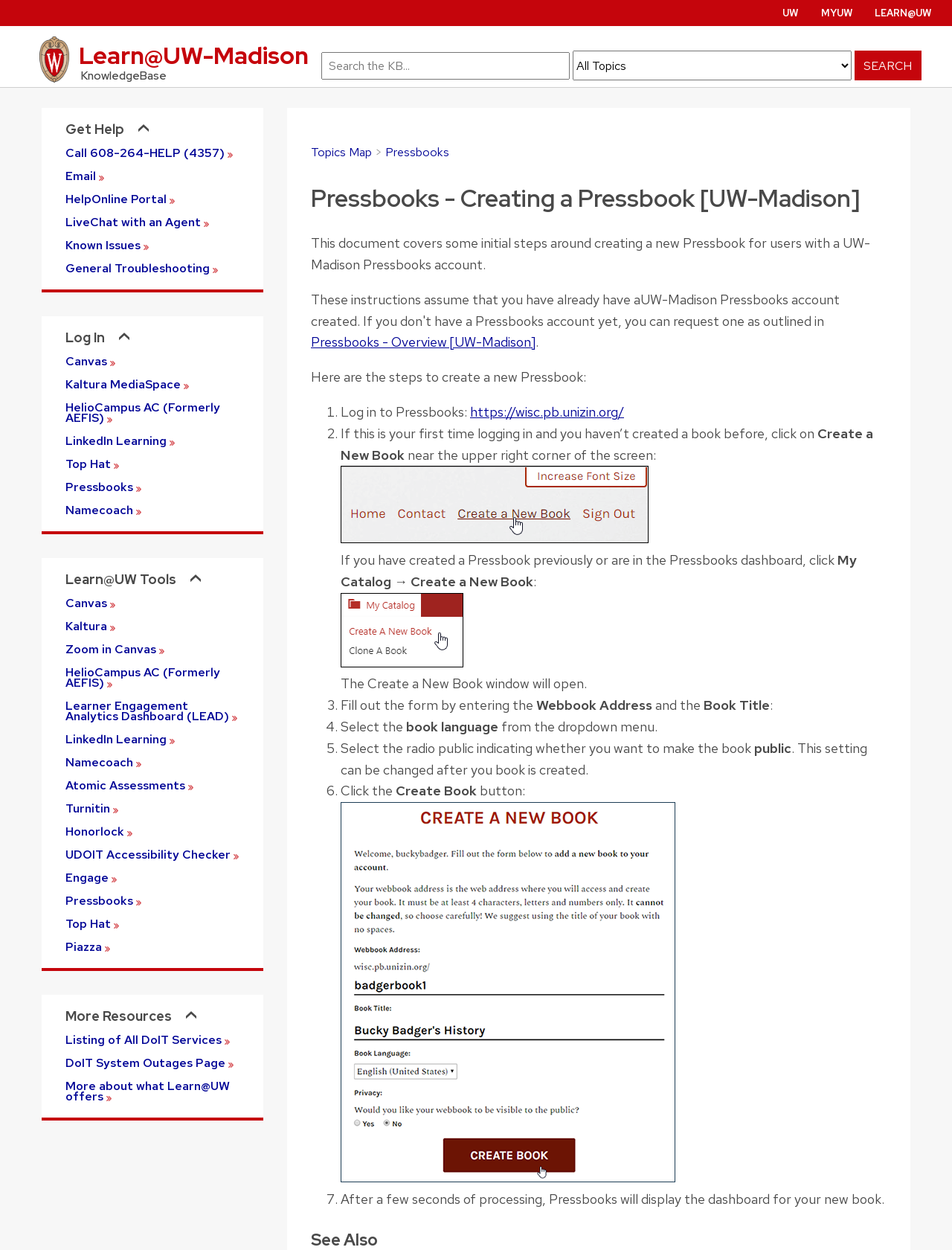Pinpoint the bounding box coordinates of the area that should be clicked to complete the following instruction: "Log in to Pressbooks". The coordinates must be given as four float numbers between 0 and 1, i.e., [left, top, right, bottom].

[0.069, 0.386, 0.252, 0.394]